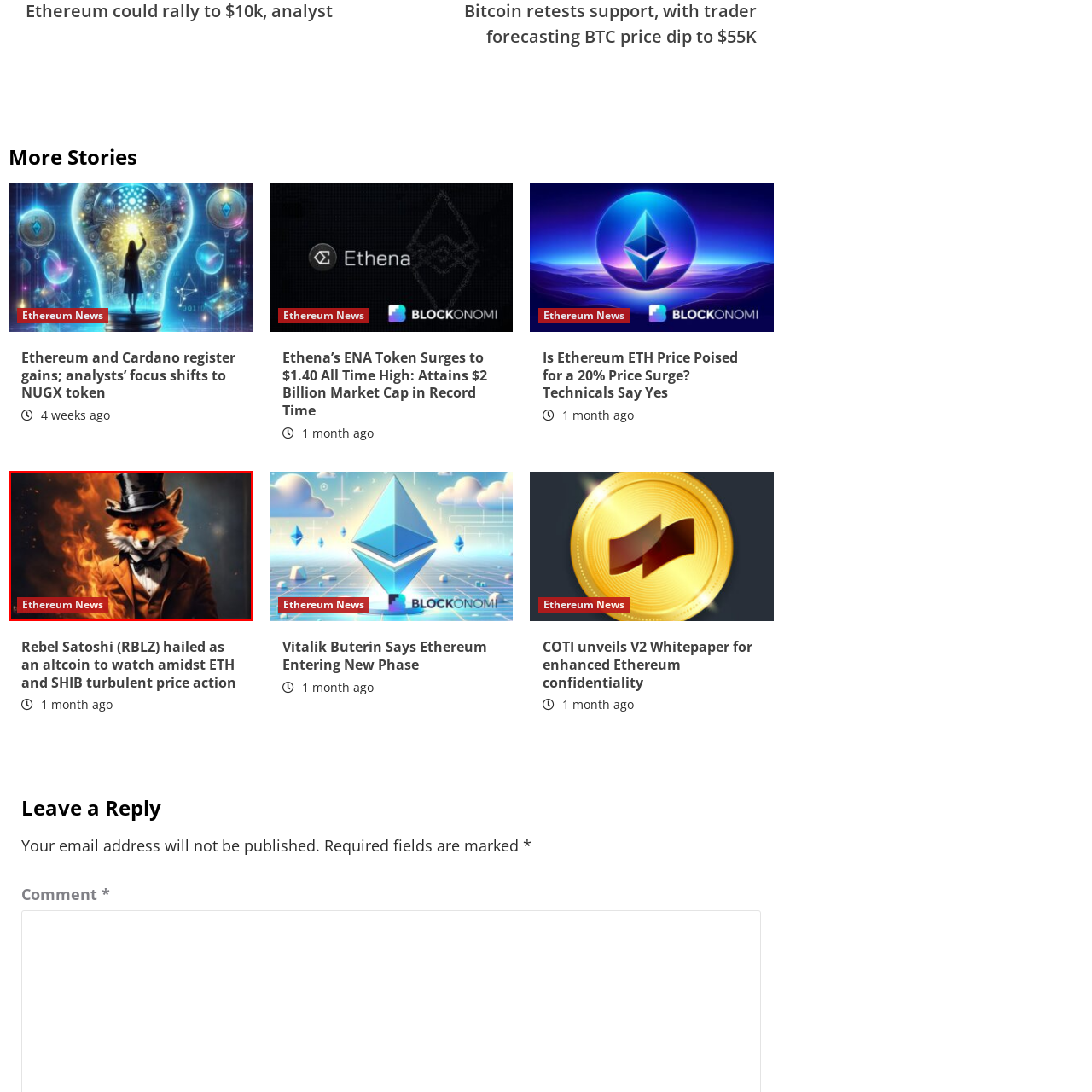What is the topic of the article?
Check the image inside the red boundary and answer the question using a single word or brief phrase.

cryptocurrency